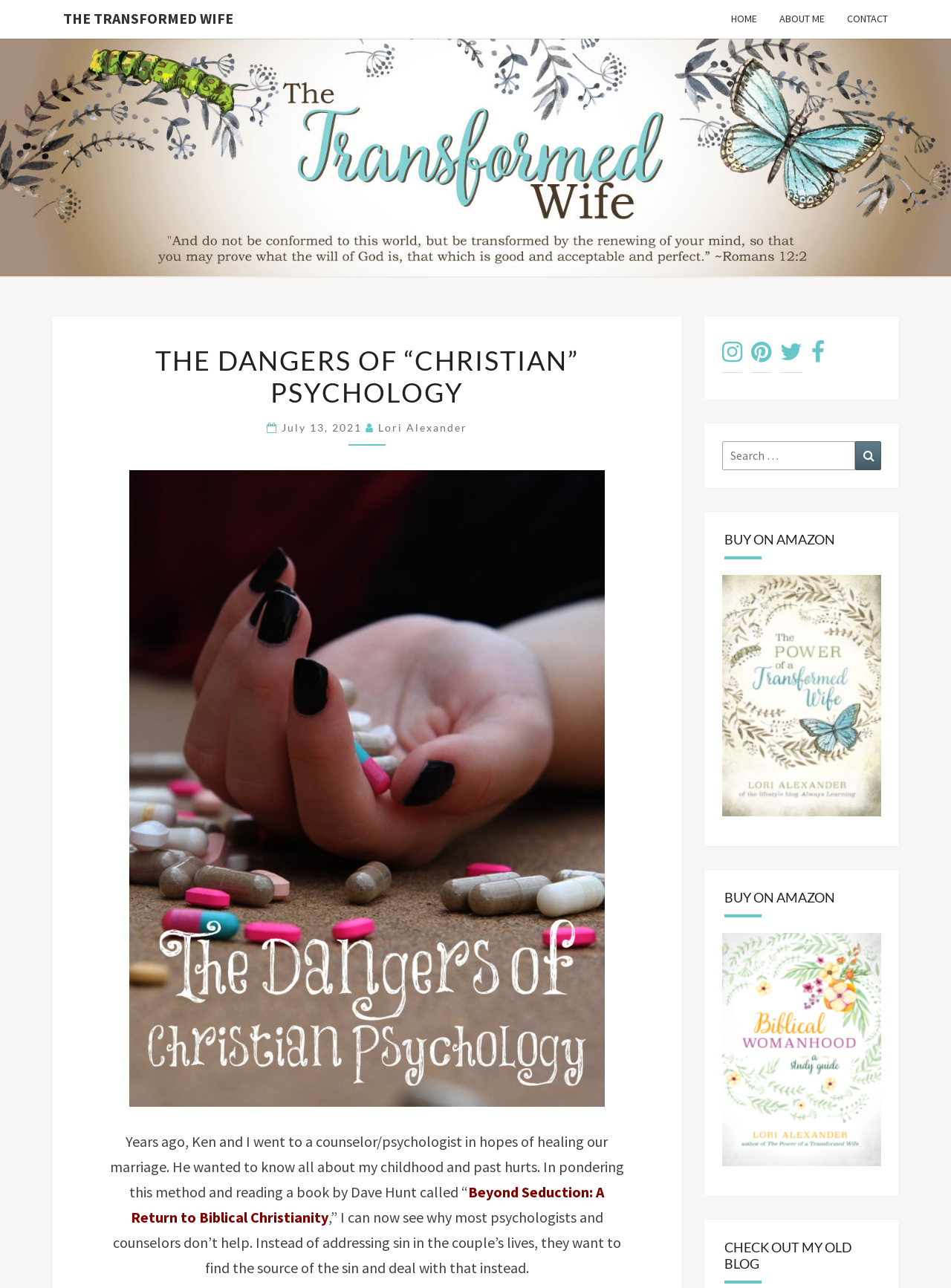What is the topic of the article?
Answer with a single word or phrase by referring to the visual content.

Christian psychology